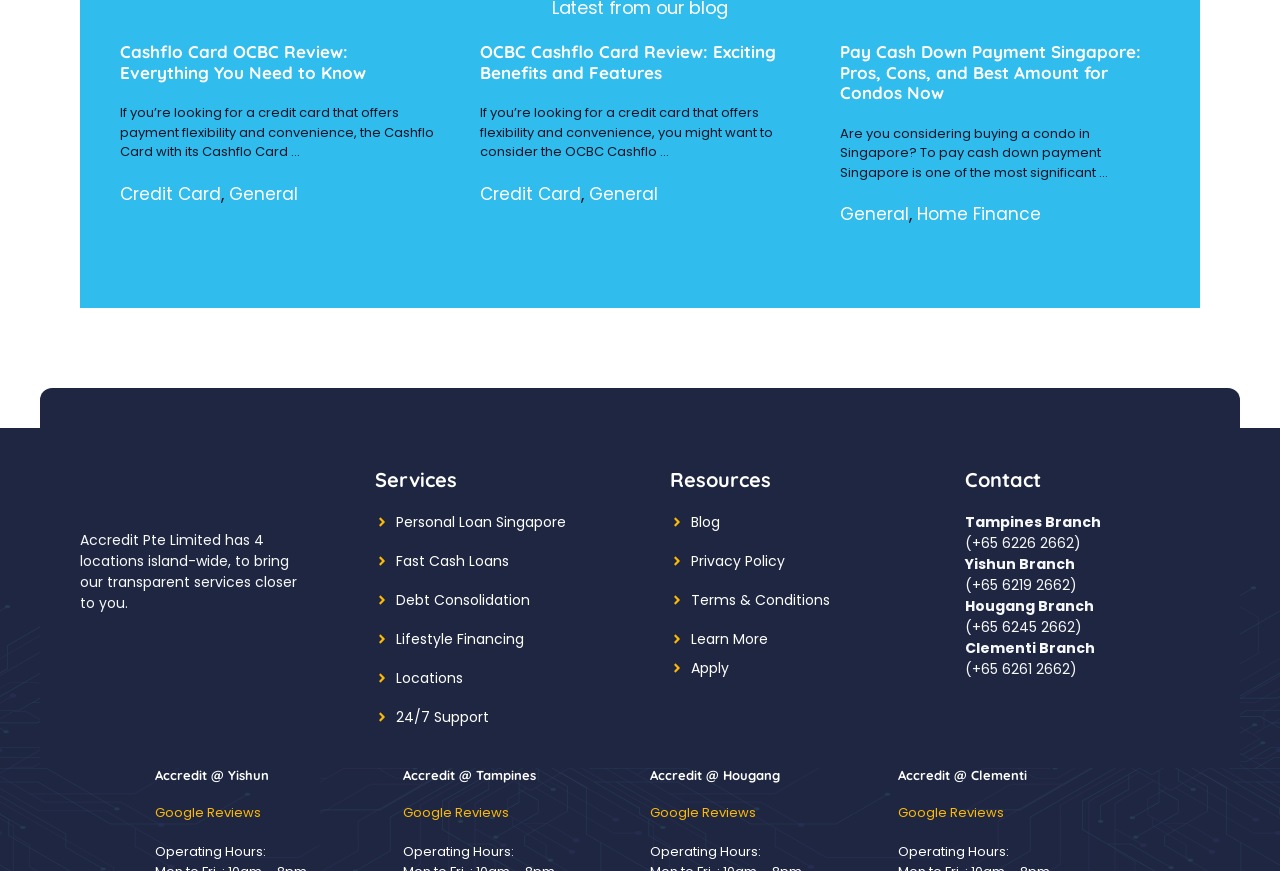Using the format (top-left x, top-left y, bottom-right x, bottom-right y), provide the bounding box coordinates for the described UI element. All values should be floating point numbers between 0 and 1: Apply

[0.54, 0.755, 0.57, 0.778]